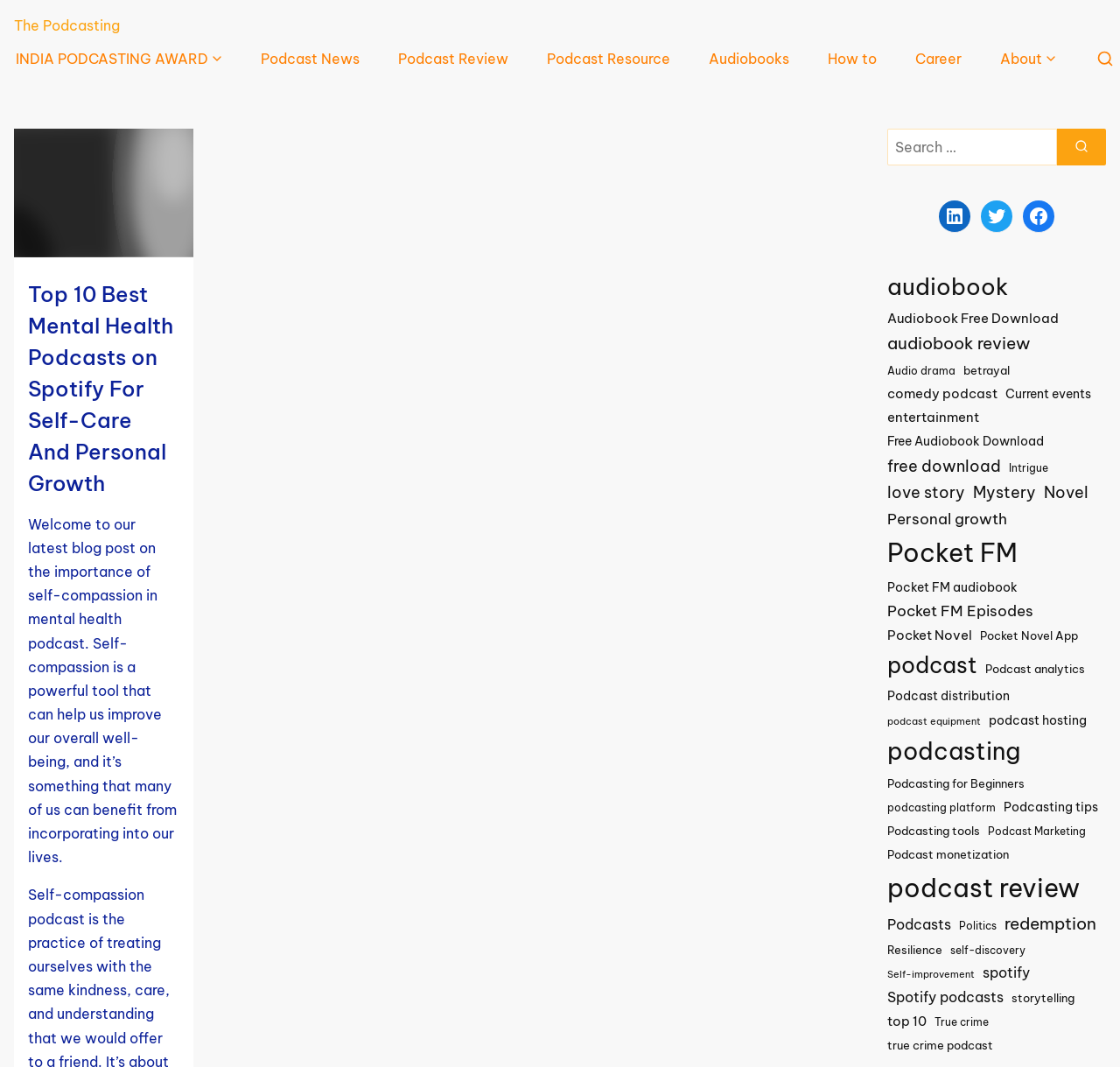Please specify the bounding box coordinates of the clickable region necessary for completing the following instruction: "Explore top 10 best mental health podcasts on Spotify". The coordinates must consist of four float numbers between 0 and 1, i.e., [left, top, right, bottom].

[0.025, 0.263, 0.155, 0.465]